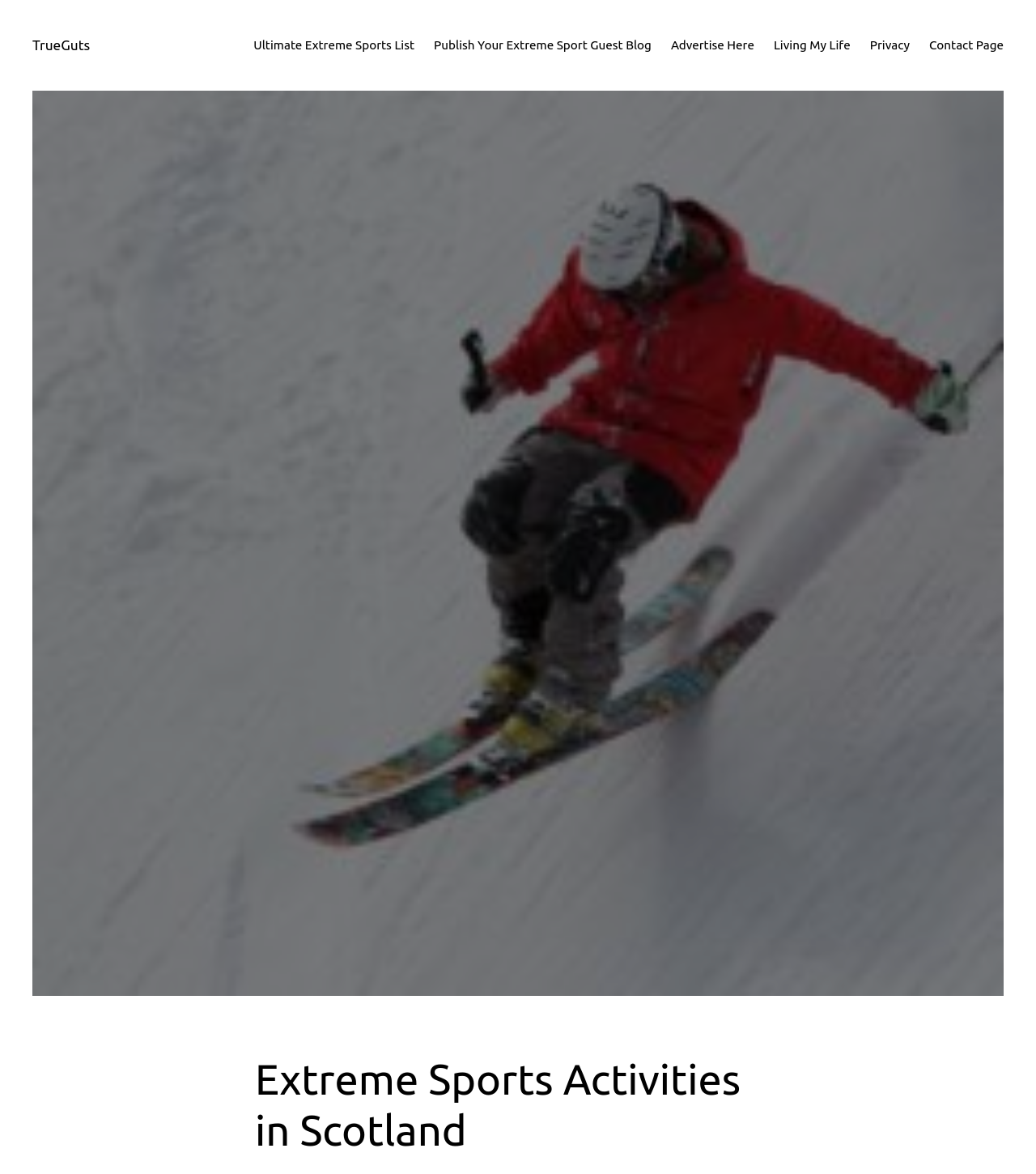Locate the UI element described by Advertise Here in the provided webpage screenshot. Return the bounding box coordinates in the format (top-left x, top-left y, bottom-right x, bottom-right y), ensuring all values are between 0 and 1.

[0.648, 0.03, 0.728, 0.047]